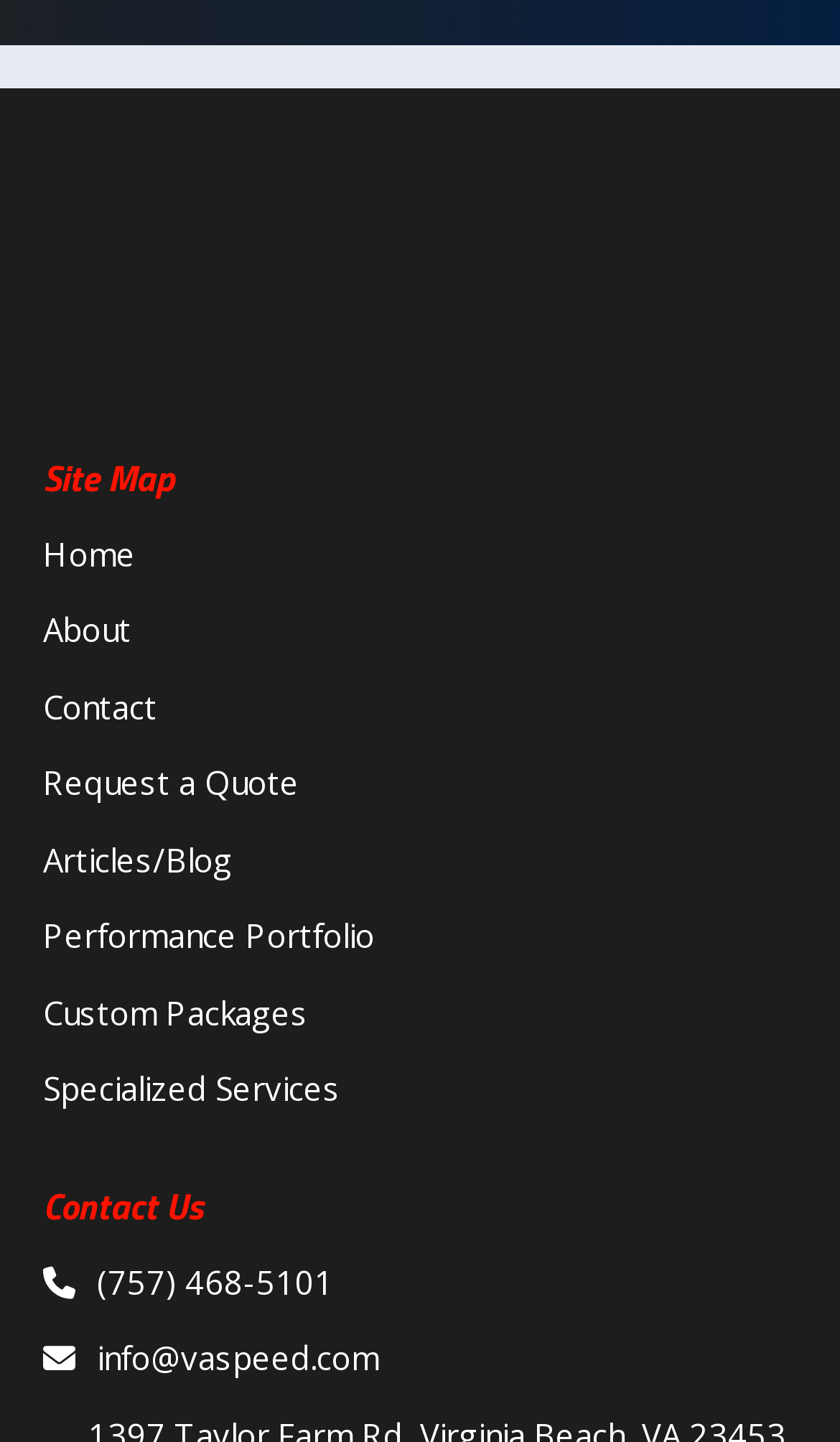What is the email address?
Look at the screenshot and respond with one word or a short phrase.

info@vaspeed.com